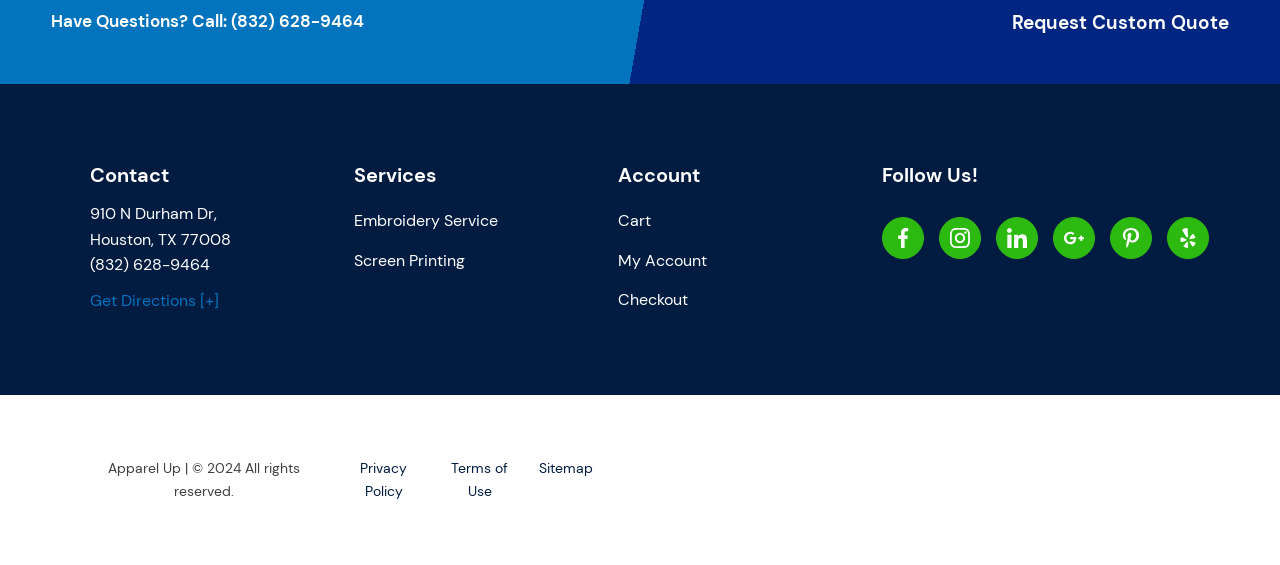Find the bounding box coordinates of the element's region that should be clicked in order to follow the given instruction: "View embroidery service". The coordinates should consist of four float numbers between 0 and 1, i.e., [left, top, right, bottom].

[0.276, 0.356, 0.389, 0.426]